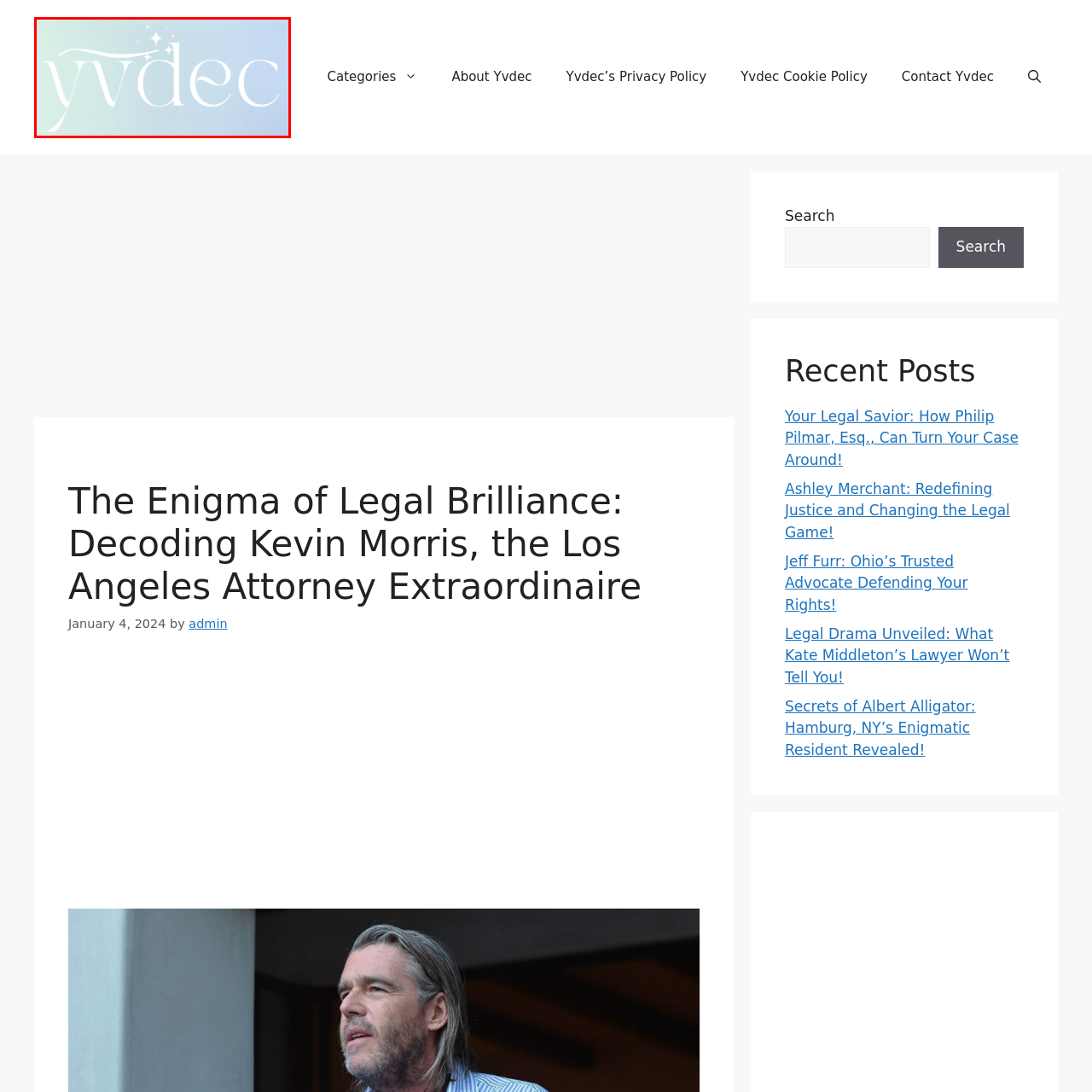Observe the image enclosed by the red rectangle, then respond to the question in one word or phrase:
What colors are used in the logo?

Soft pastel shades